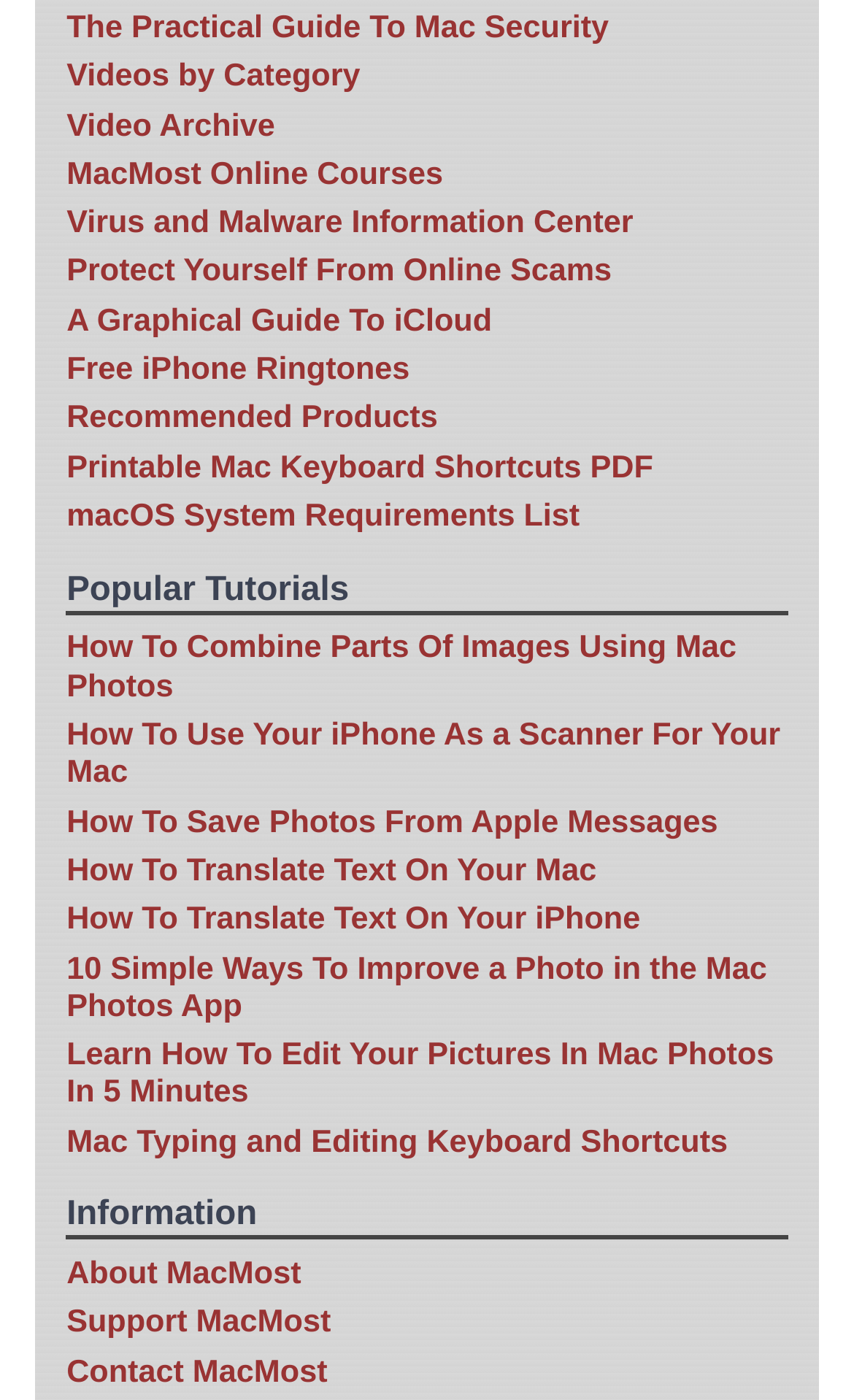Please provide the bounding box coordinates for the UI element as described: "About MacMost". The coordinates must be four floats between 0 and 1, represented as [left, top, right, bottom].

[0.078, 0.898, 0.353, 0.923]